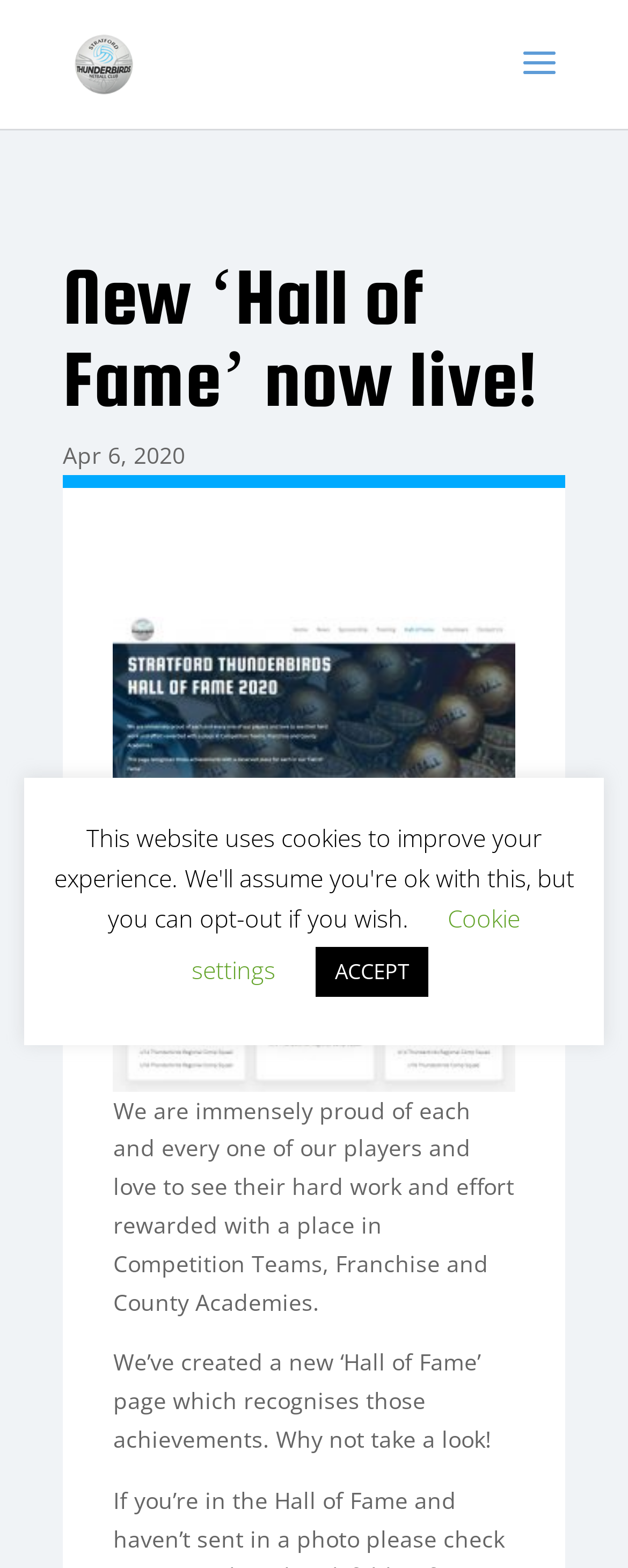What is the date mentioned in the webpage?
Based on the visual, give a brief answer using one word or a short phrase.

Apr 6, 2020